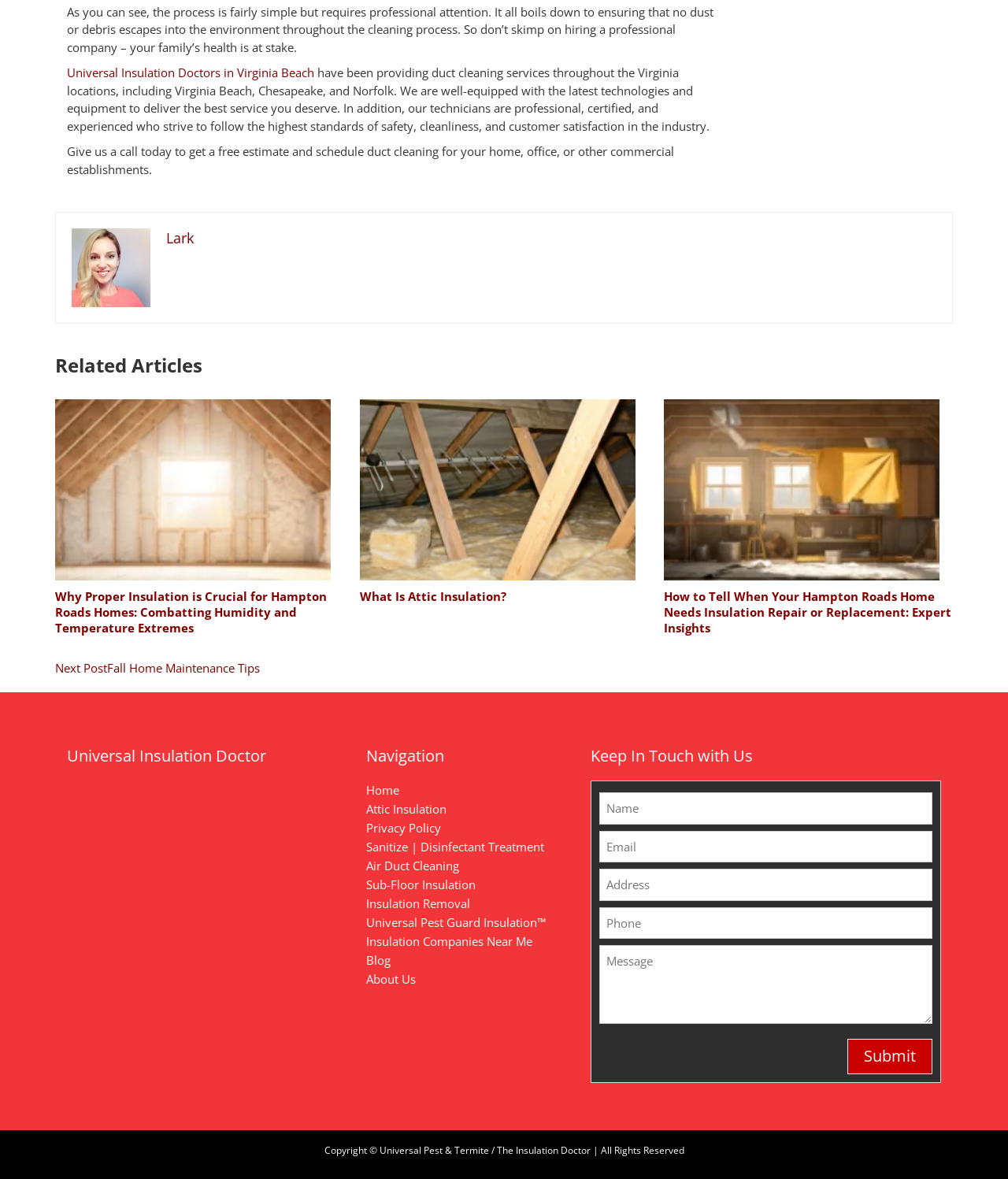What is the name of the company providing duct cleaning services?
From the image, respond with a single word or phrase.

Universal Insulation Doctors